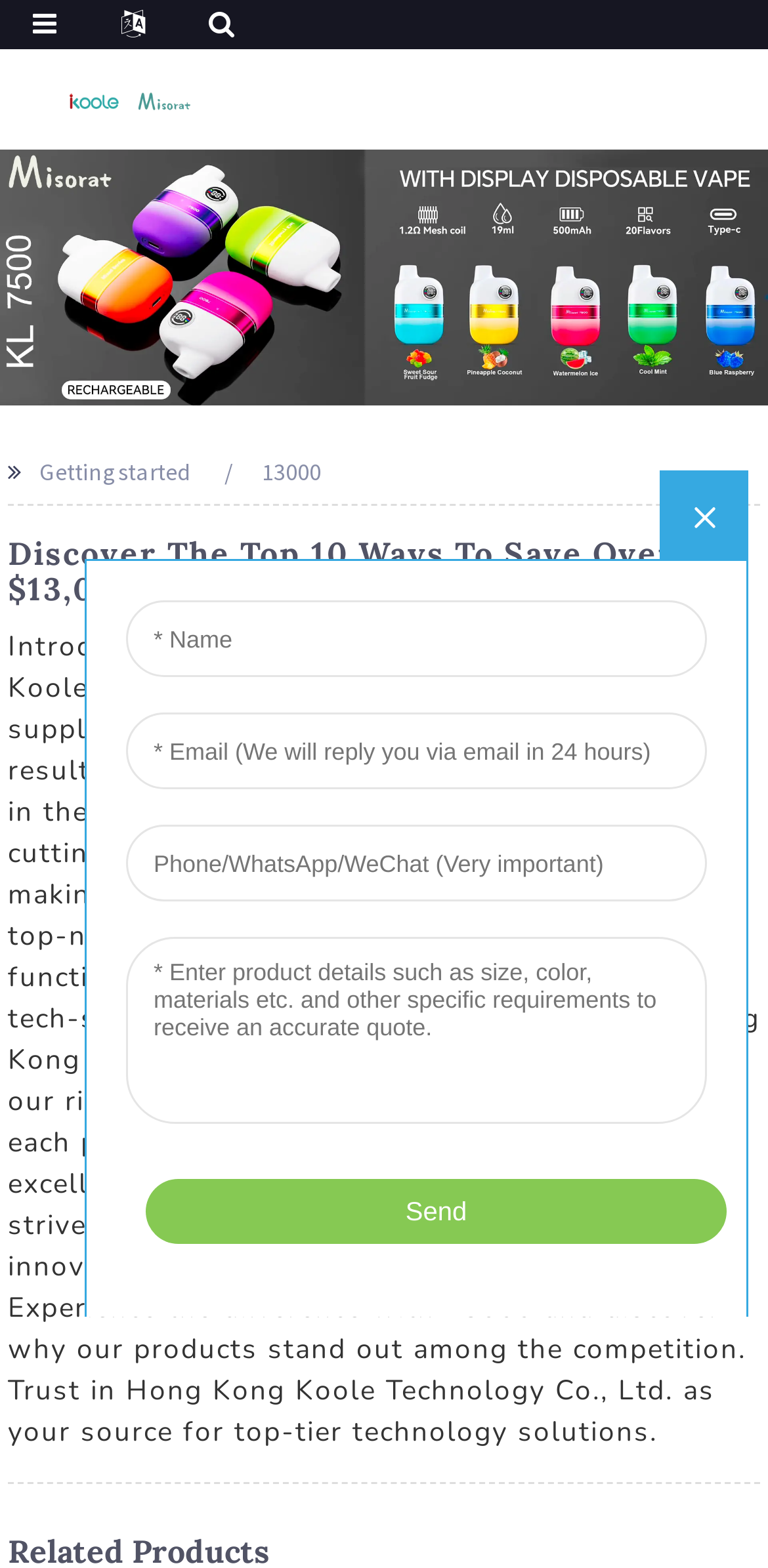What is the location of the company mentioned on the webpage?
Please provide a comprehensive answer based on the details in the screenshot.

The webpage content mentions that Hong Kong Koole Technology Co., Ltd. is a leading manufacturer, supplier, and factory in China. This indicates that the company is located in China.